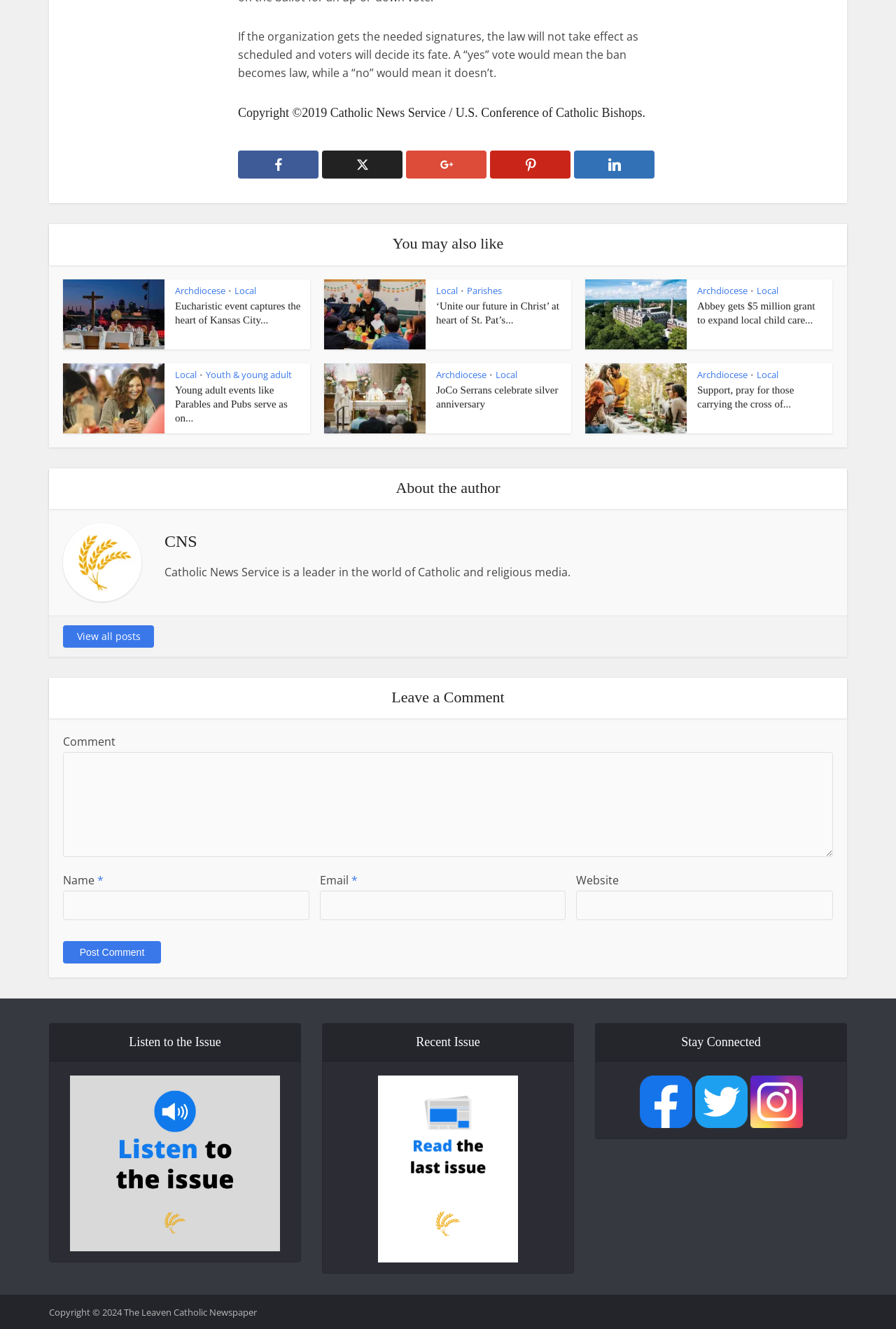Please predict the bounding box coordinates (top-left x, top-left y, bottom-right x, bottom-right y) for the UI element in the screenshot that fits the description: parent_node: Comment name="comment"

[0.07, 0.566, 0.93, 0.645]